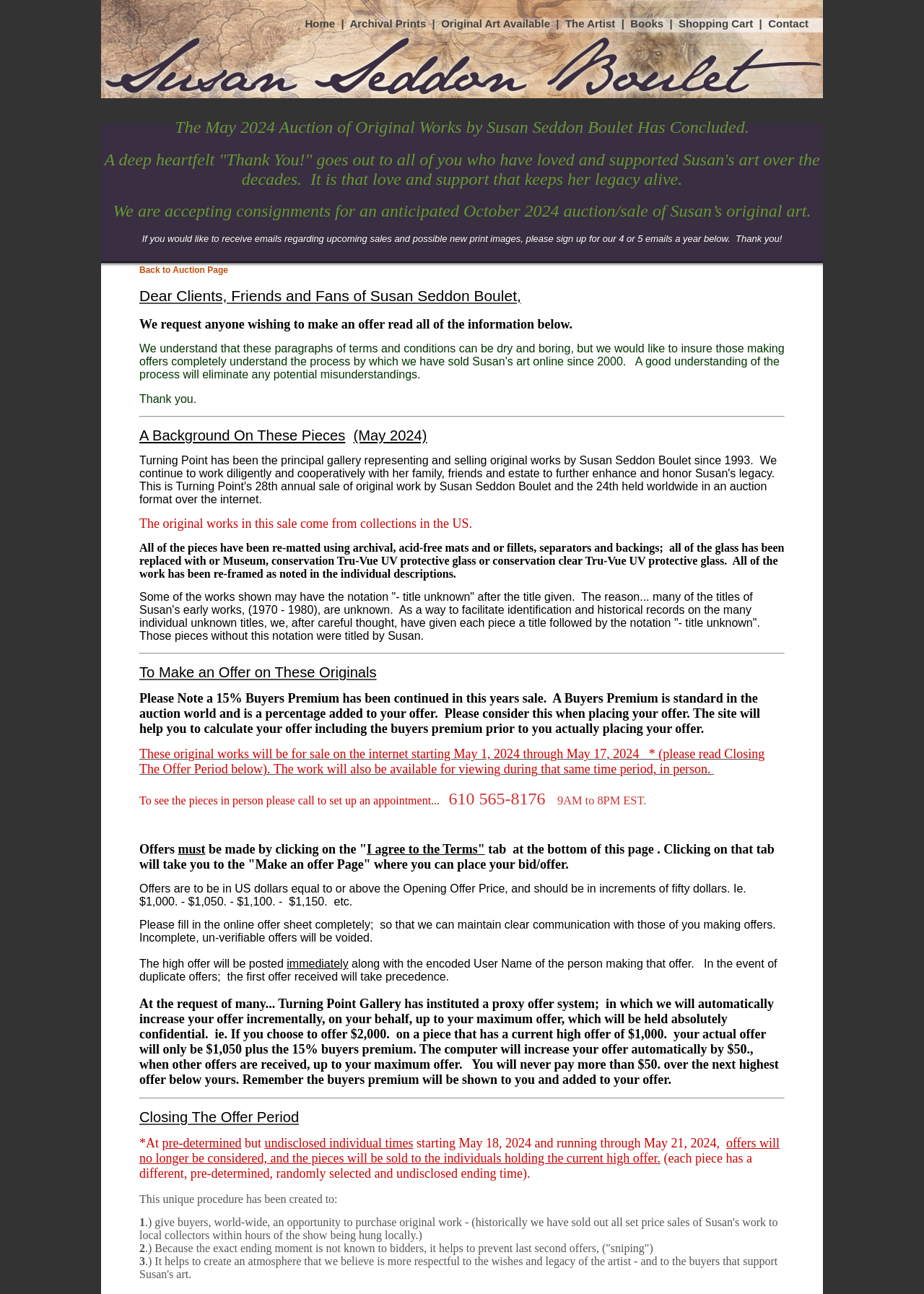Why is the exact ending moment of the offer period not disclosed?
Use the information from the screenshot to give a comprehensive response to the question.

The exact ending moment of the offer period is not disclosed to prevent last-second offers, also known as 'sniping'. This is done to ensure a fair bidding process and to give all users an equal opportunity to make an offer.